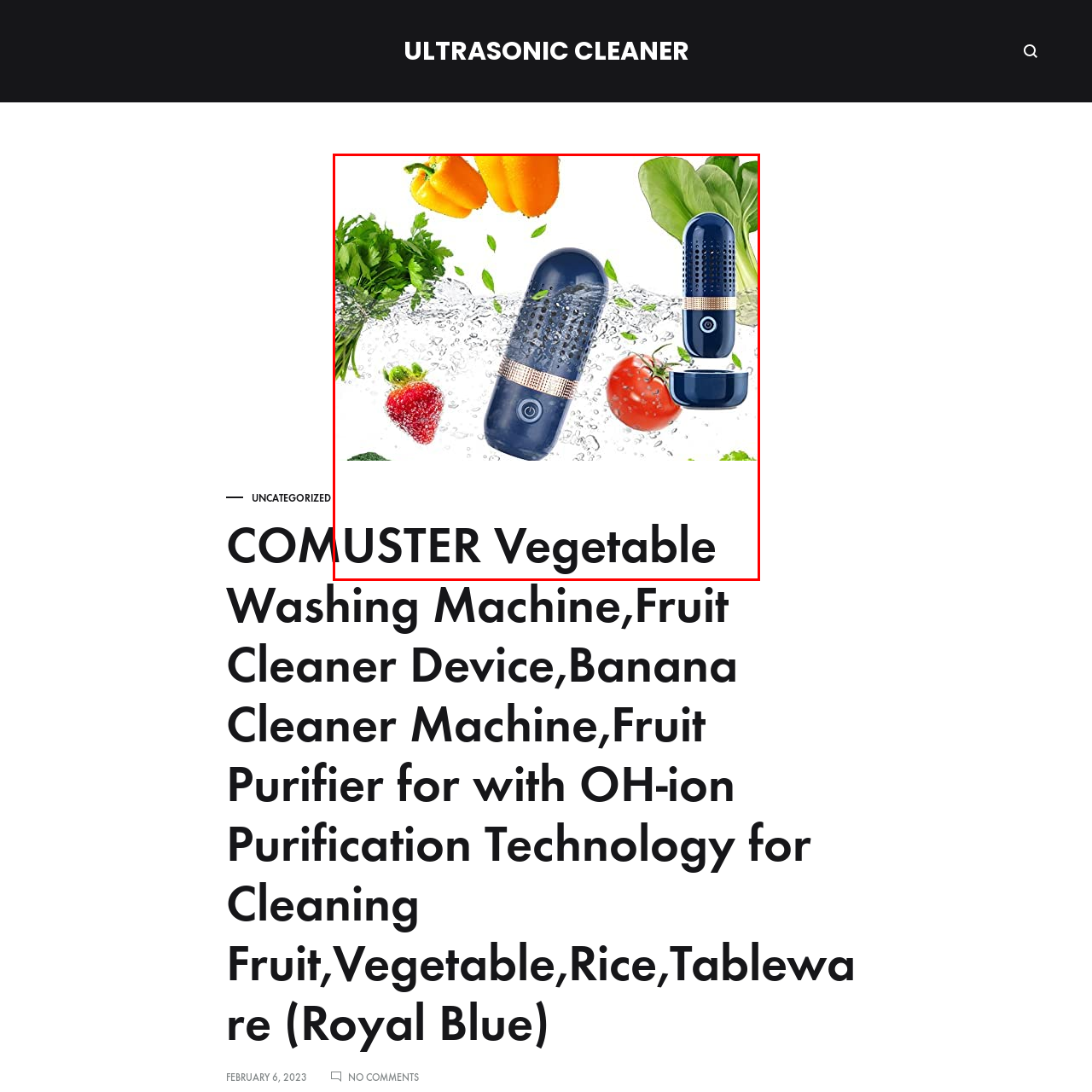Construct a detailed caption for the image enclosed in the red box.

This image showcases the COMUSTER Vegetable Washing Machine, a versatile fruit and vegetable cleaner designed to purify produce efficiently. The device features a sleek, royal blue design with a central operating button and an intricate pattern of small holes, which facilitates the cleaning process. Surrounding the machine are vibrant, fresh produce items, including strawberries, tomatoes, peppers, and leafy greens, all splashing in water to emphasize the washing capability of the device. This product utilizes advanced OH-ion purification technology, ensuring cleanliness not only for fruits and vegetables but also for rice and tableware, making it a valuable addition to any kitchen. The visual highlights the effectiveness and modern design of the cleaner, perfect for health-conscious consumers seeking a simple solution for produce care.